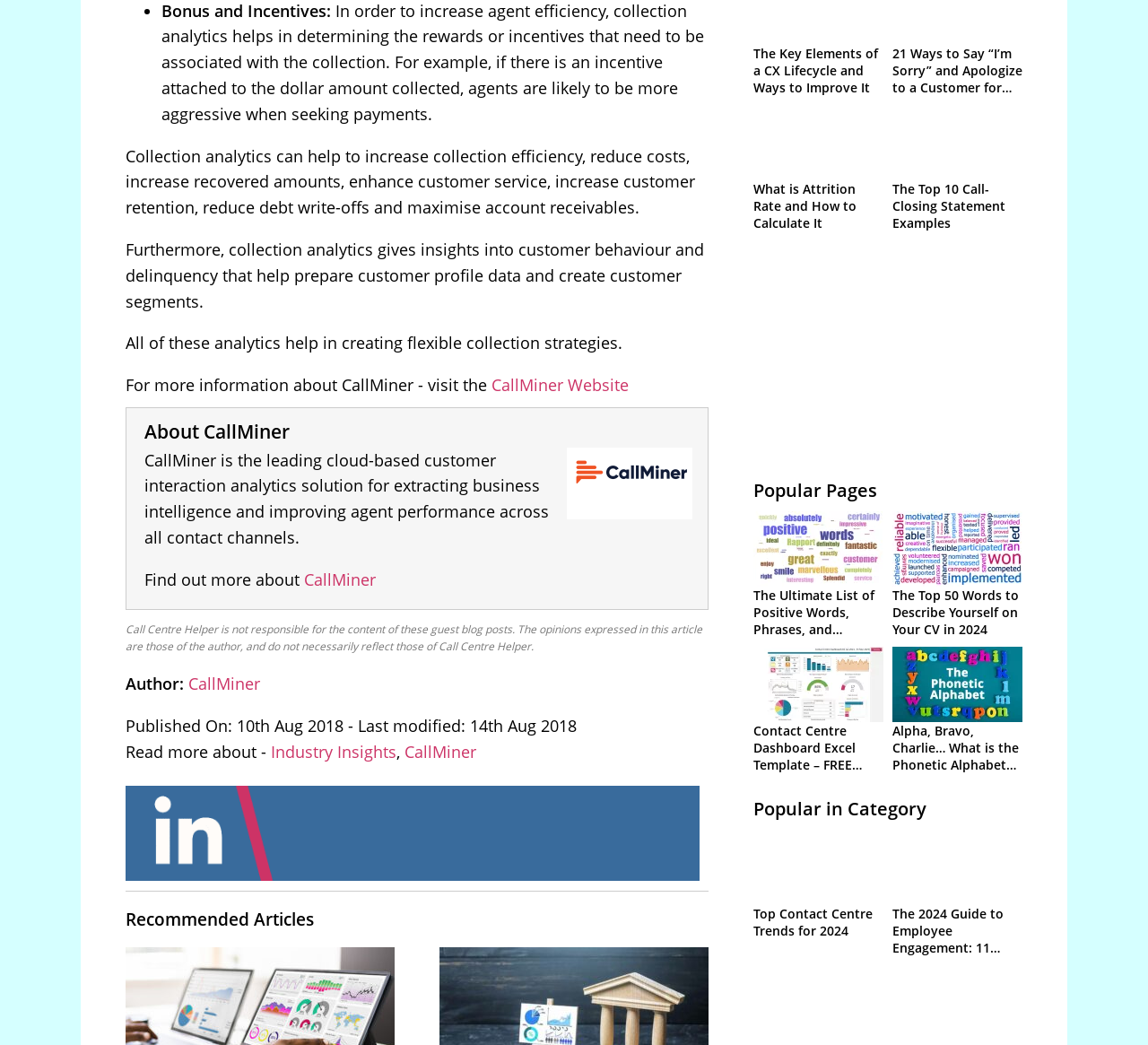Locate the bounding box coordinates of the clickable element to fulfill the following instruction: "Download the Contact Centre Dashboard Excel Template". Provide the coordinates as four float numbers between 0 and 1 in the format [left, top, right, bottom].

[0.656, 0.691, 0.751, 0.756]